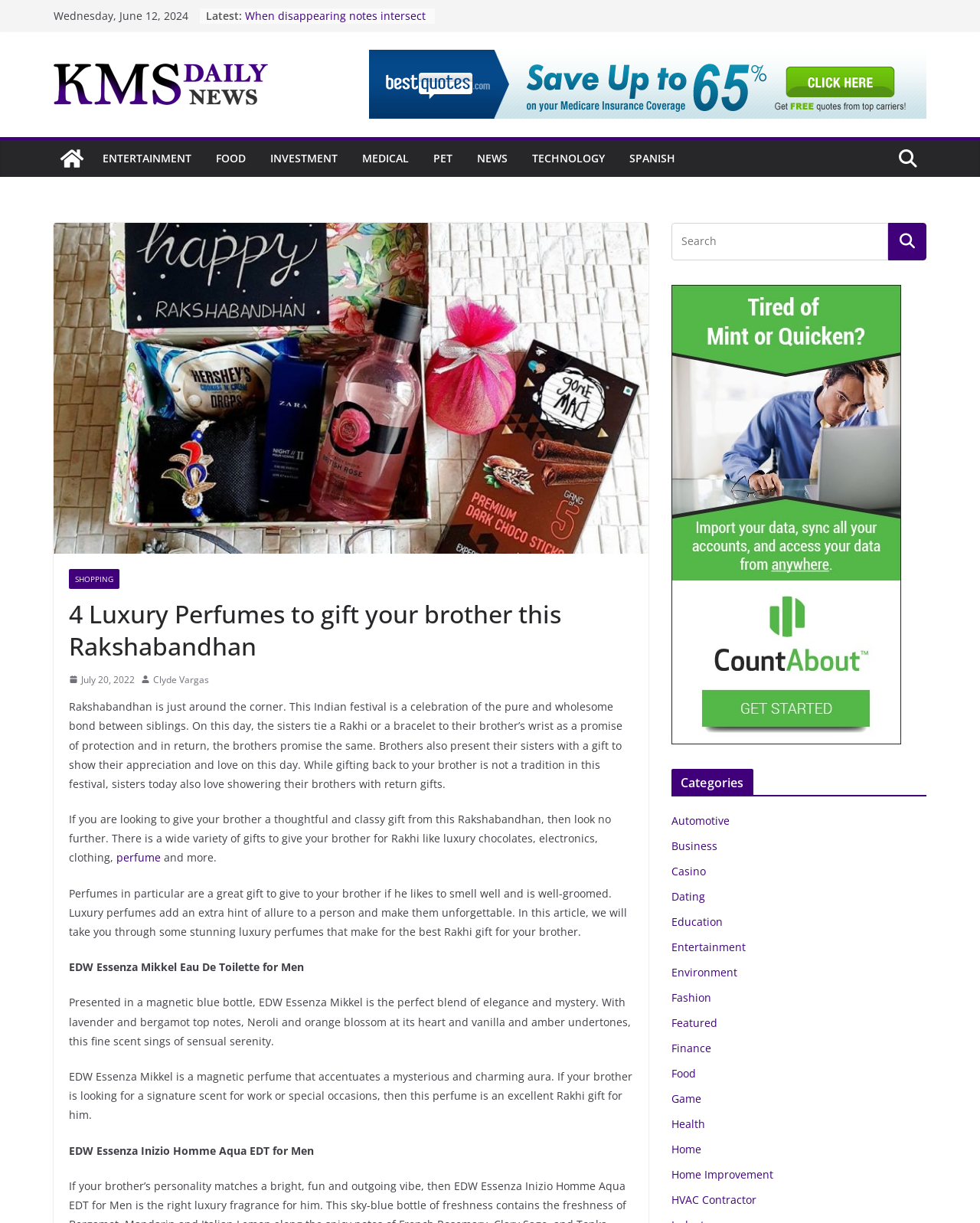Give a concise answer using only one word or phrase for this question:
What is the date mentioned at the top of the webpage?

Wednesday, June 12, 2024